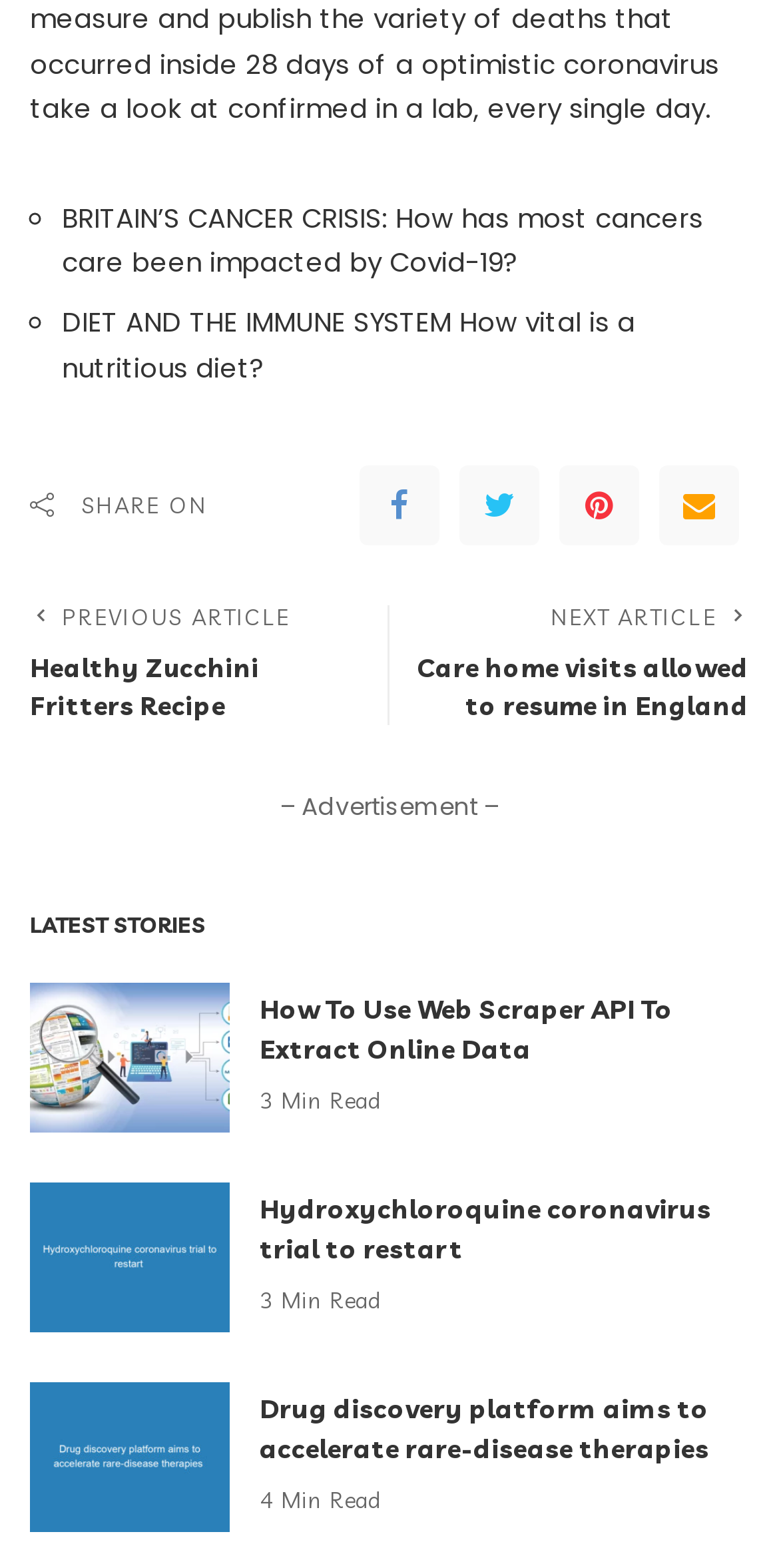What is the purpose of the links at the bottom?
Give a detailed and exhaustive answer to the question.

The links at the bottom, such as 'PREVIOUS ARTICLE' and 'NEXT ARTICLE', are used to navigate to other articles on the website.